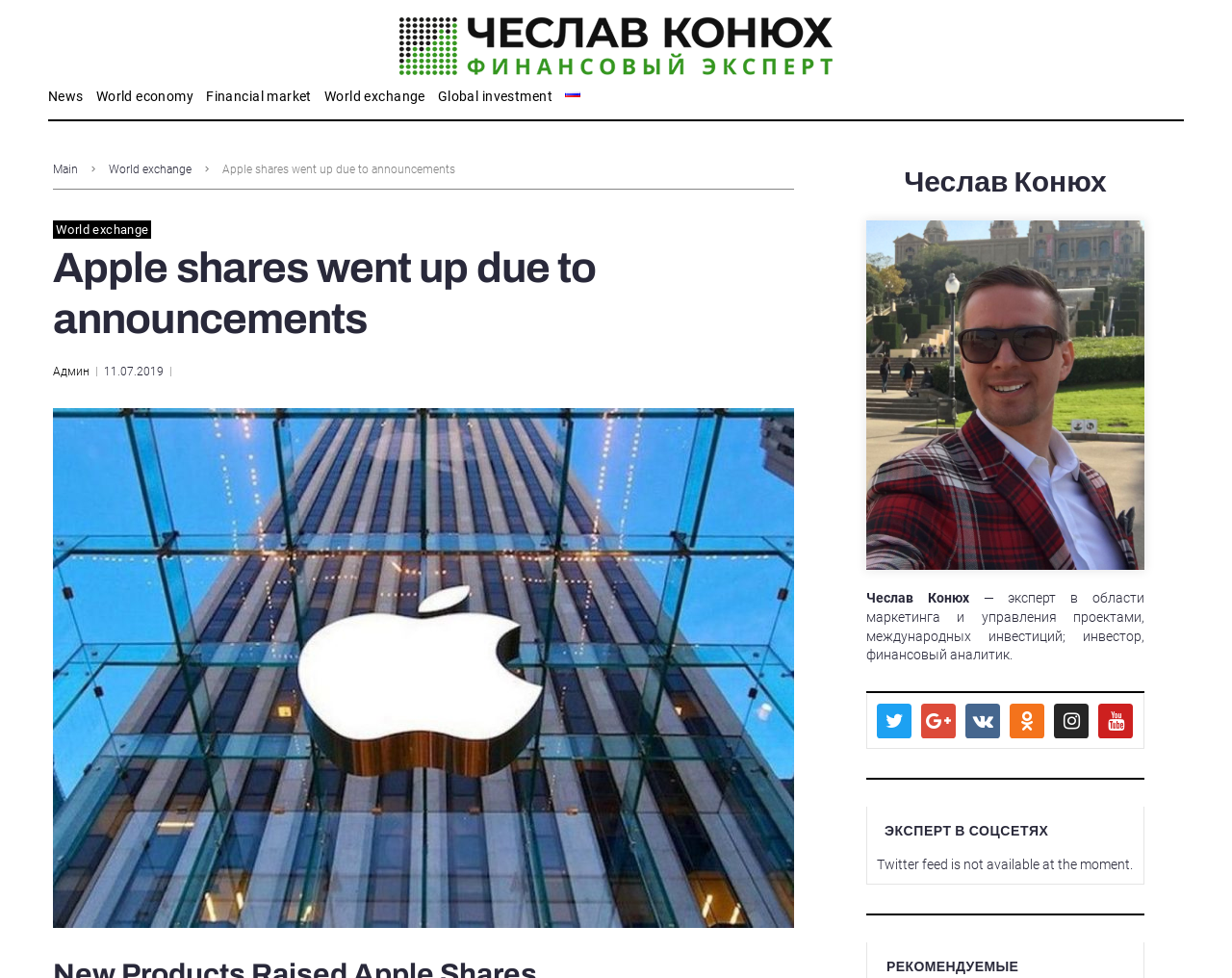Locate the UI element described as follows: "alt="Финансовый эксперт Чеслав Конюх"". Return the bounding box coordinates as four float numbers between 0 and 1 in the order [left, top, right, bottom].

[0.324, 0.018, 0.676, 0.077]